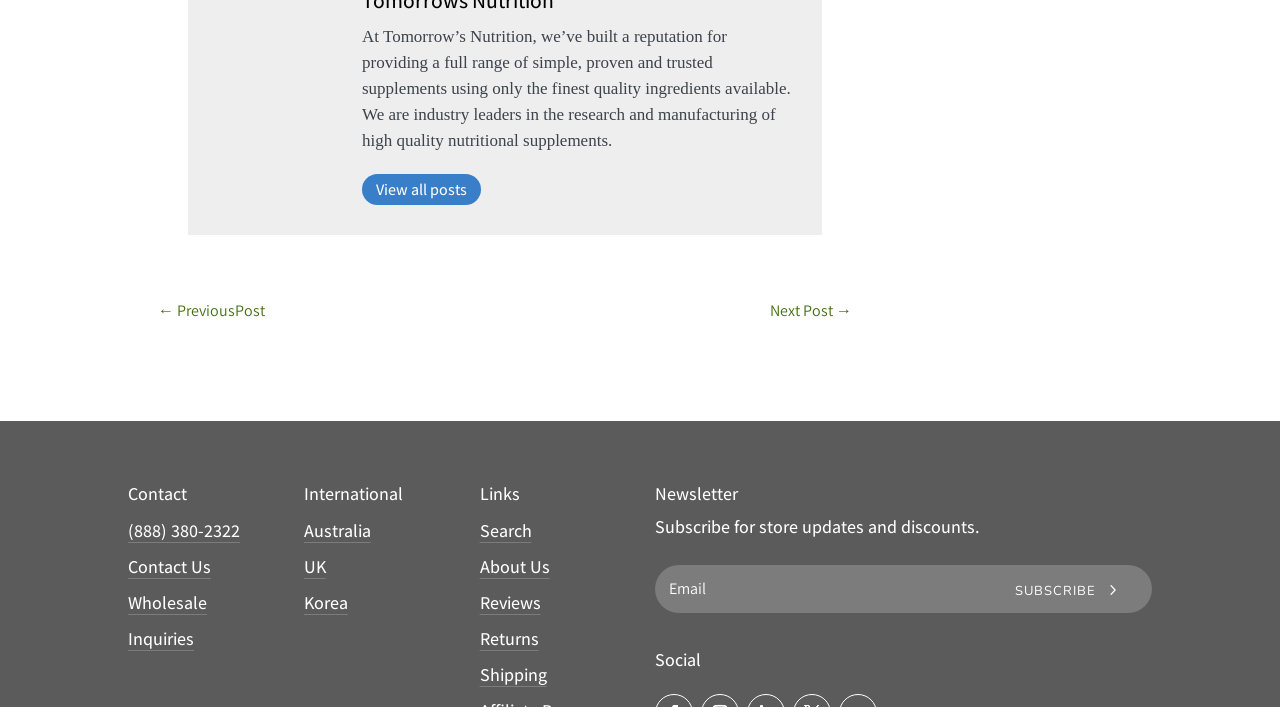Please find the bounding box coordinates of the element that you should click to achieve the following instruction: "View all posts". The coordinates should be presented as four float numbers between 0 and 1: [left, top, right, bottom].

[0.283, 0.246, 0.376, 0.29]